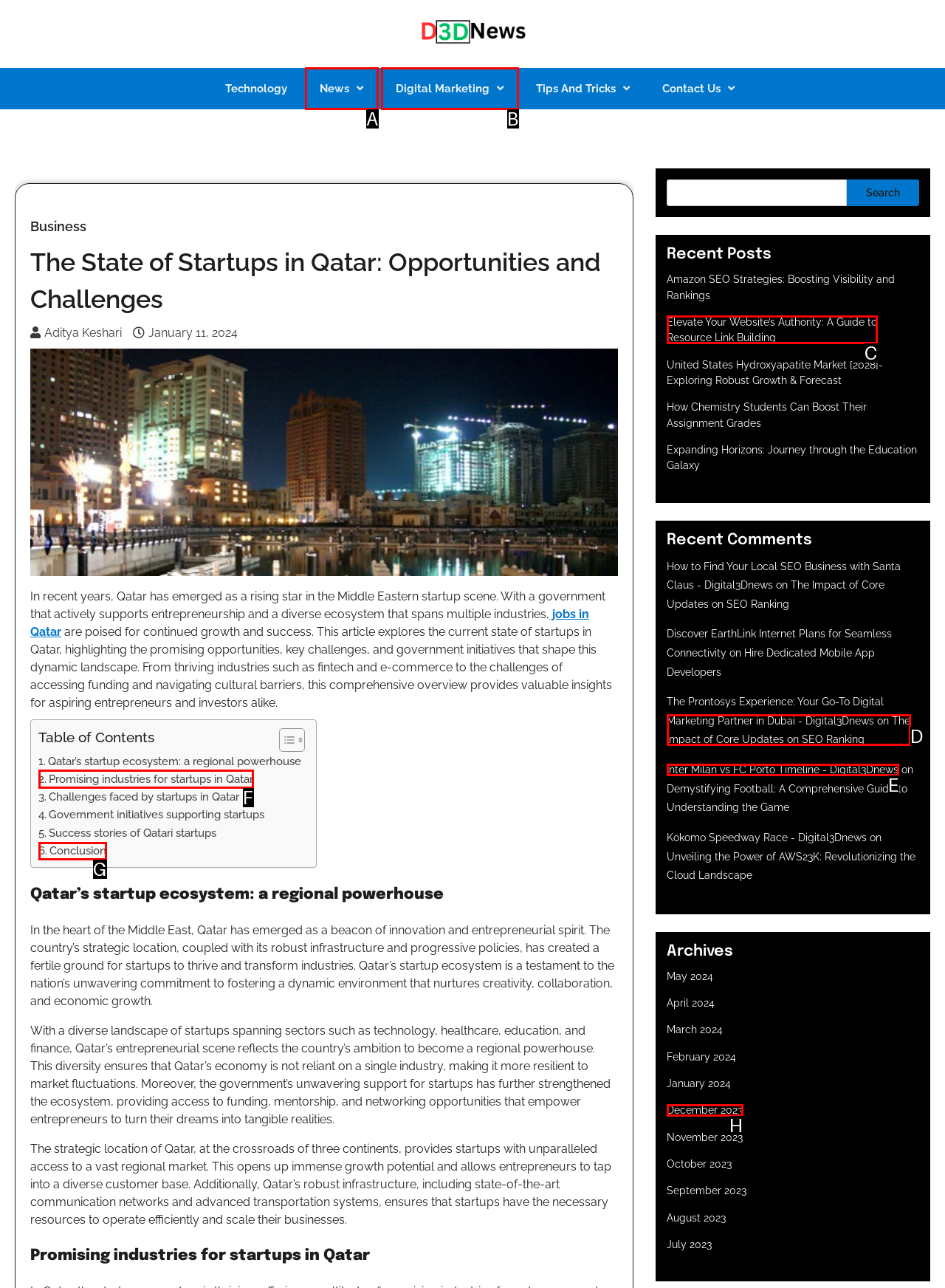Tell me which one HTML element best matches the description: Conclusion Answer with the option's letter from the given choices directly.

G